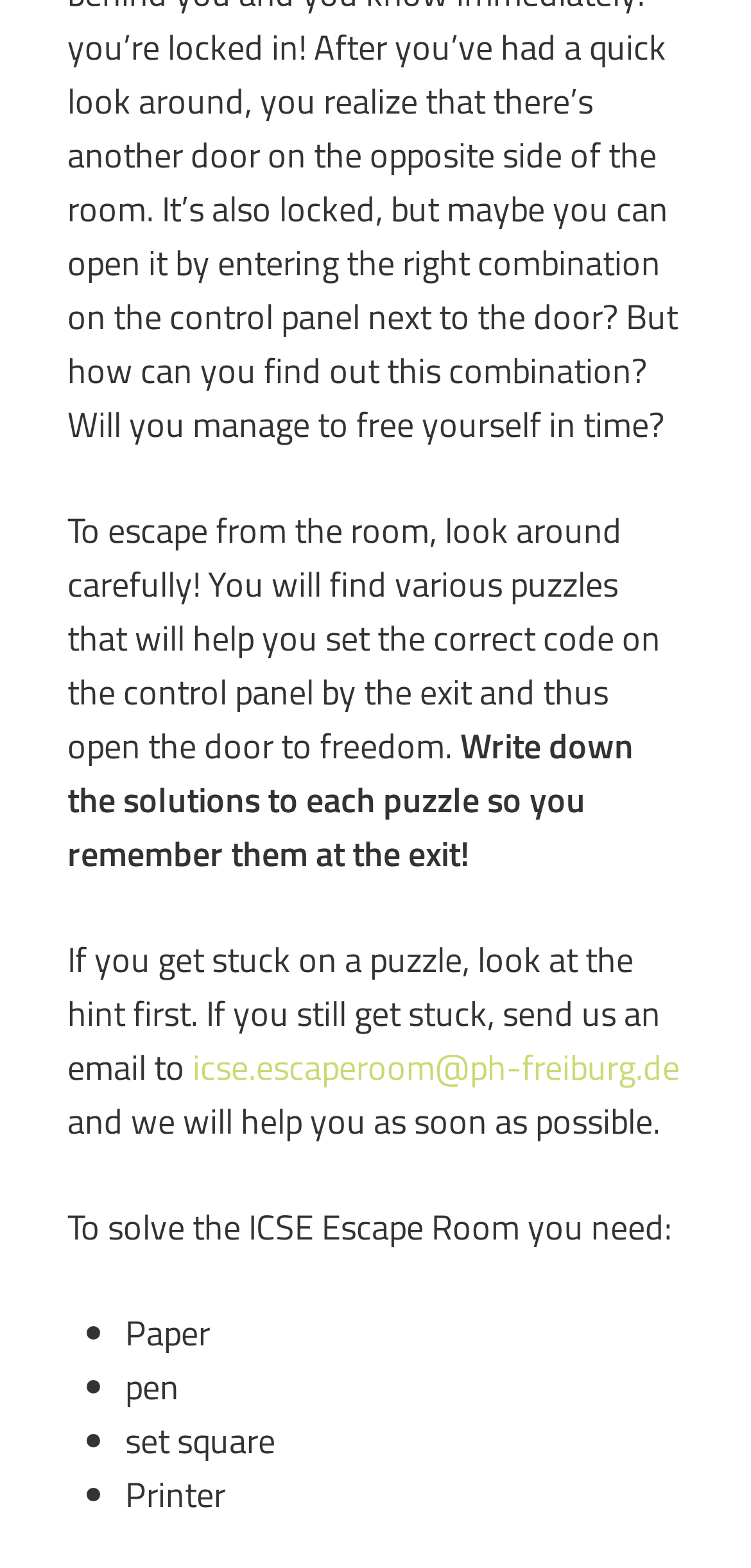Given the description of a UI element: "Individual privacy settings", identify the bounding box coordinates of the matching element in the webpage screenshot.

[0.128, 0.173, 0.872, 0.23]